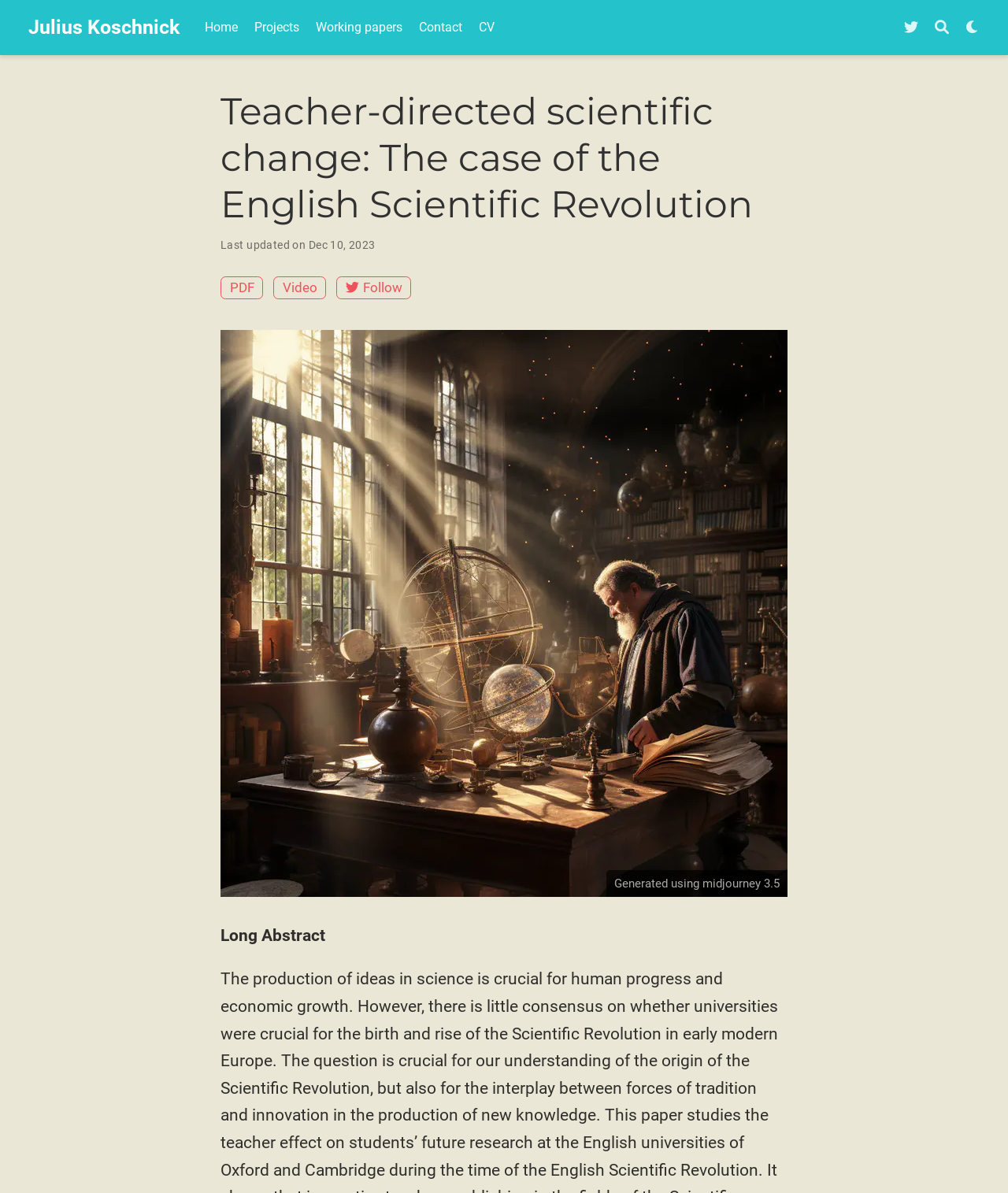Determine the bounding box coordinates of the region that needs to be clicked to achieve the task: "go to home page".

[0.195, 0.009, 0.244, 0.037]